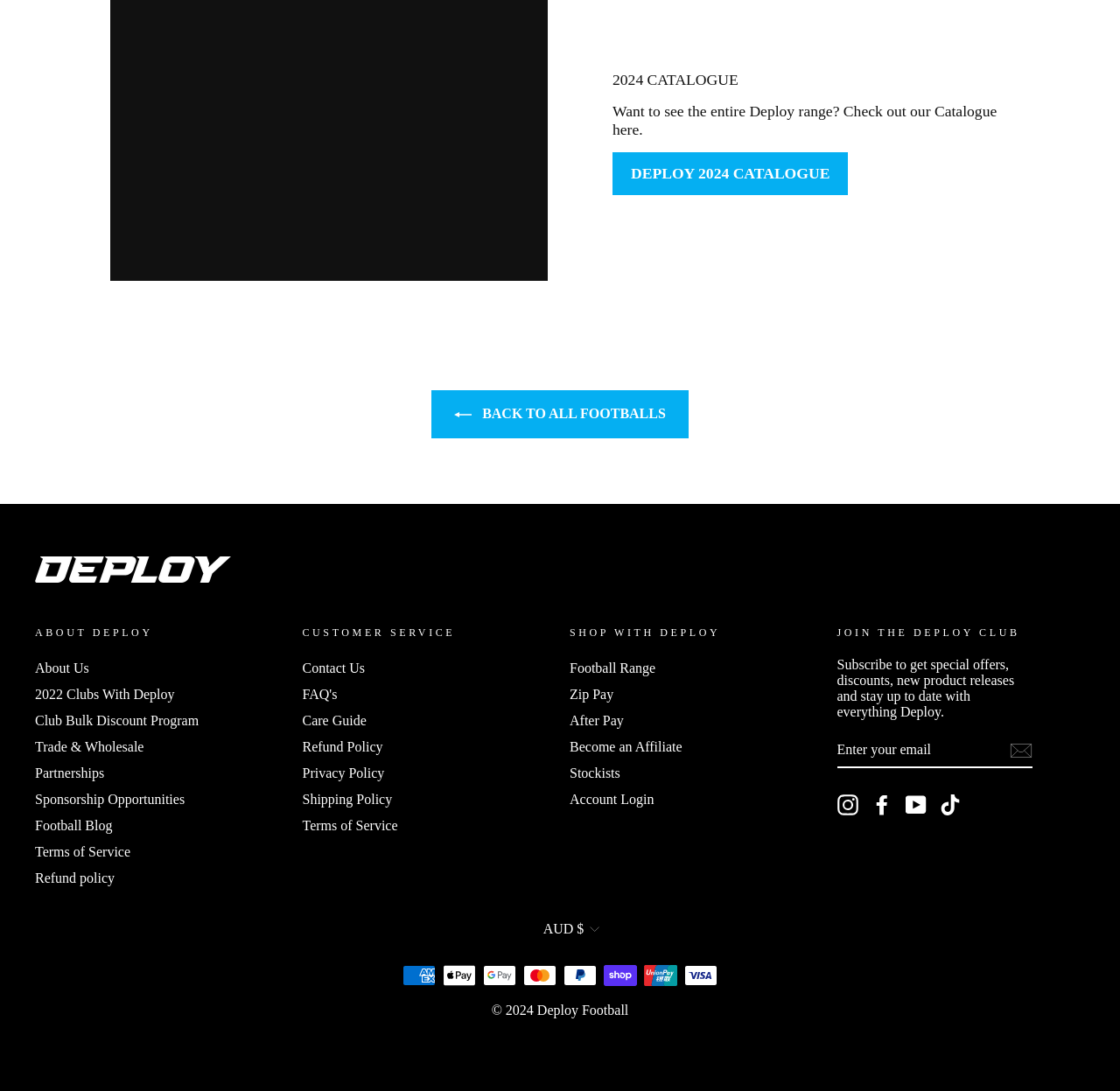Can you find the bounding box coordinates of the area I should click to execute the following instruction: "Click the 'Subscribe' button"?

[0.902, 0.678, 0.922, 0.697]